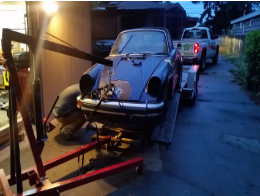Please give a concise answer to this question using a single word or phrase: 
What is the purpose of the person kneeling beside the vehicle?

Adjusting the hoist